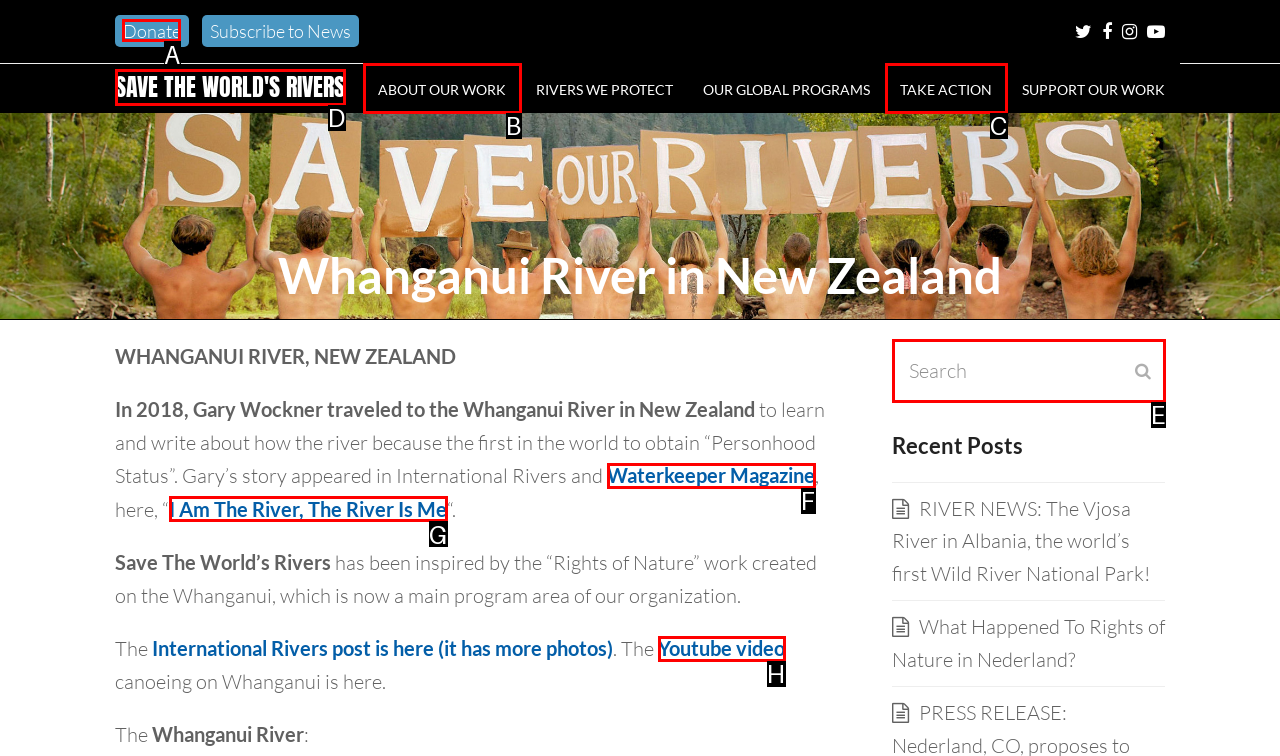Which HTML element should be clicked to complete the following task: Donate to the organization?
Answer with the letter corresponding to the correct choice.

A